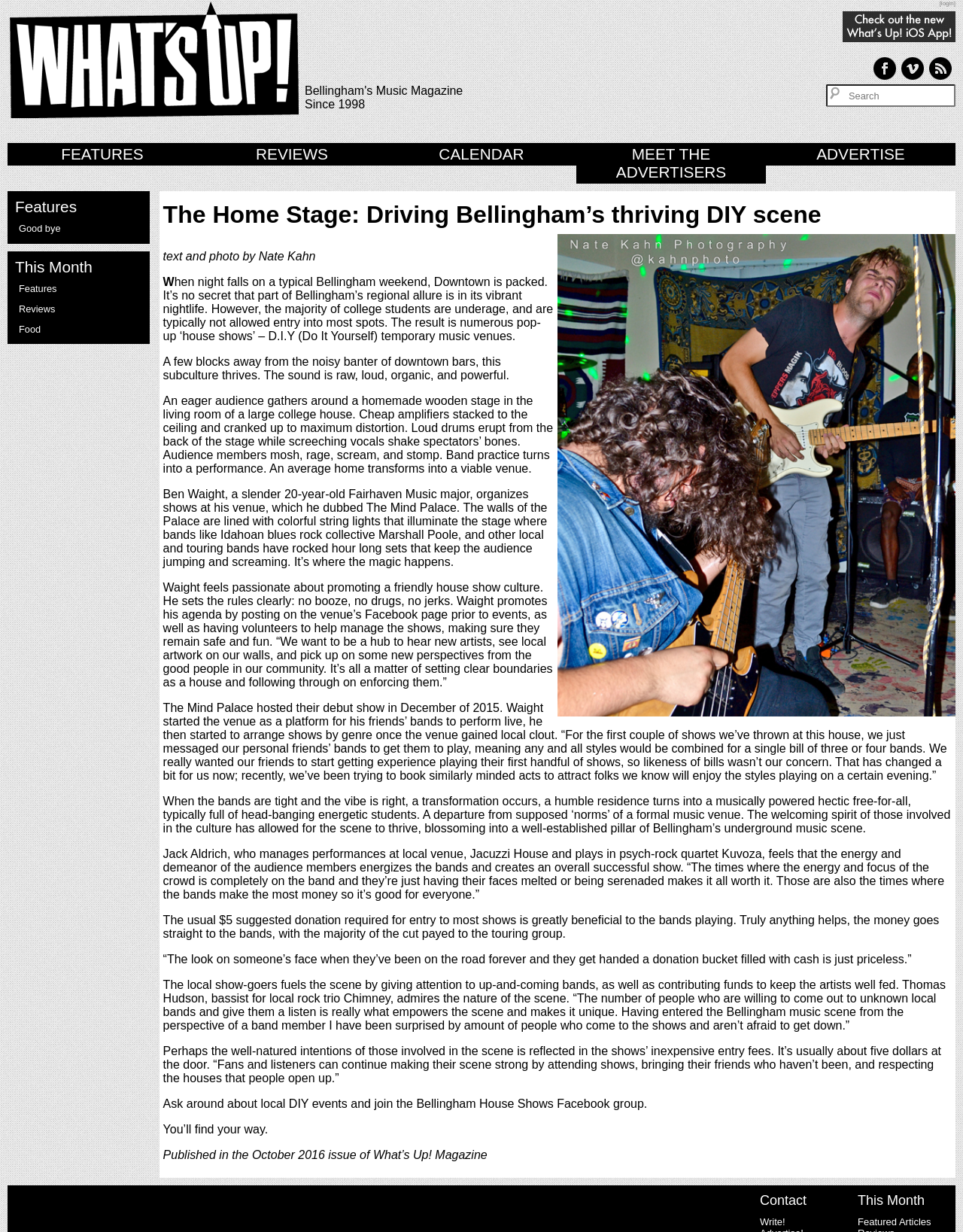What is the name of the Facebook group mentioned in the article?
Based on the image, answer the question with a single word or brief phrase.

Bellingham House Shows